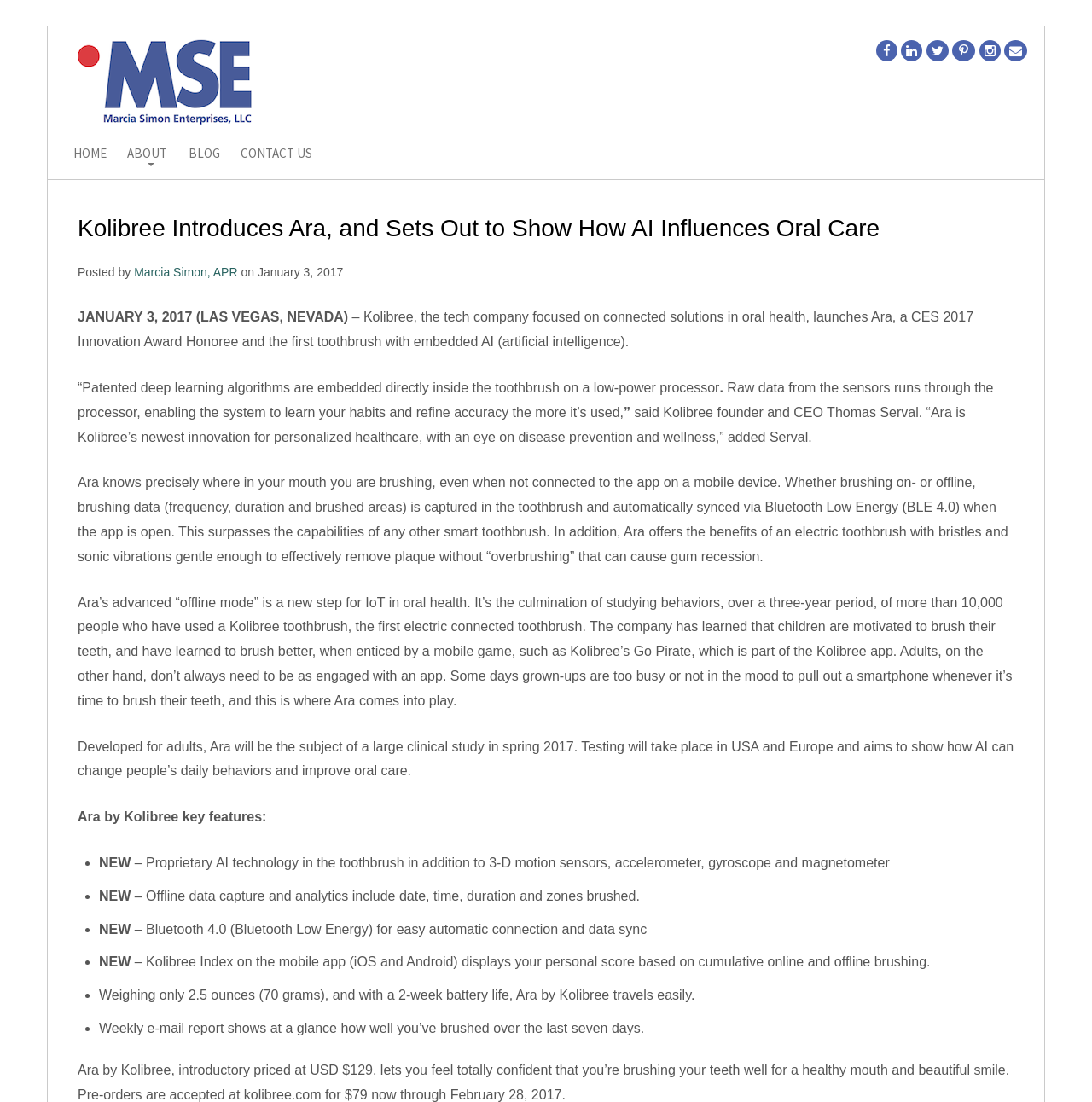With reference to the screenshot, provide a detailed response to the question below:
Who is the founder and CEO of Kolibree?

The answer can be found in the paragraph that starts with '“Patented deep learning algorithms are embedded directly inside the toothbrush on a low-power processor'. The quote is attributed to Thomas Serval, who is identified as the founder and CEO of Kolibree.